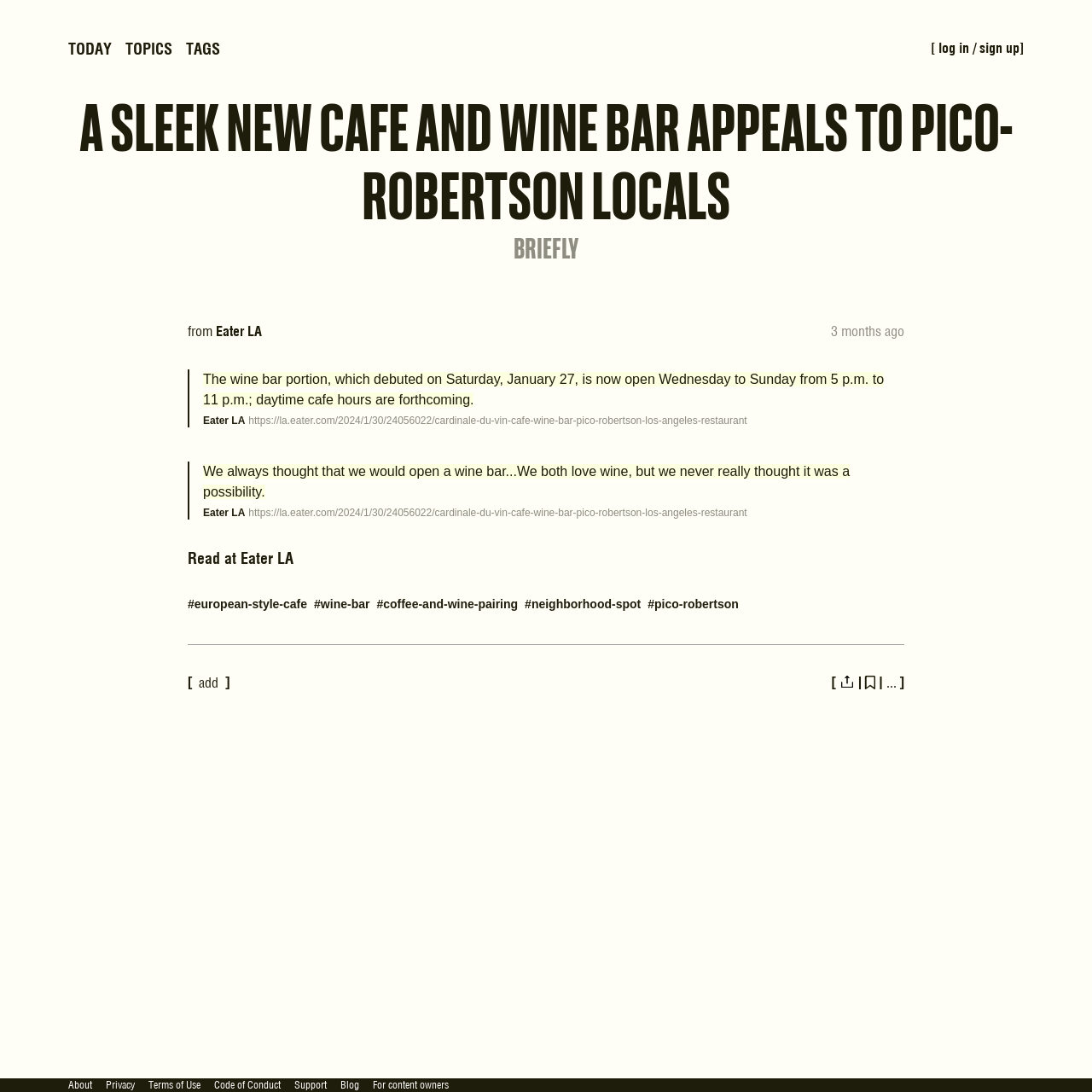Locate the bounding box of the user interface element based on this description: "#coffee-and-wine-pairing".

[0.345, 0.548, 0.474, 0.559]